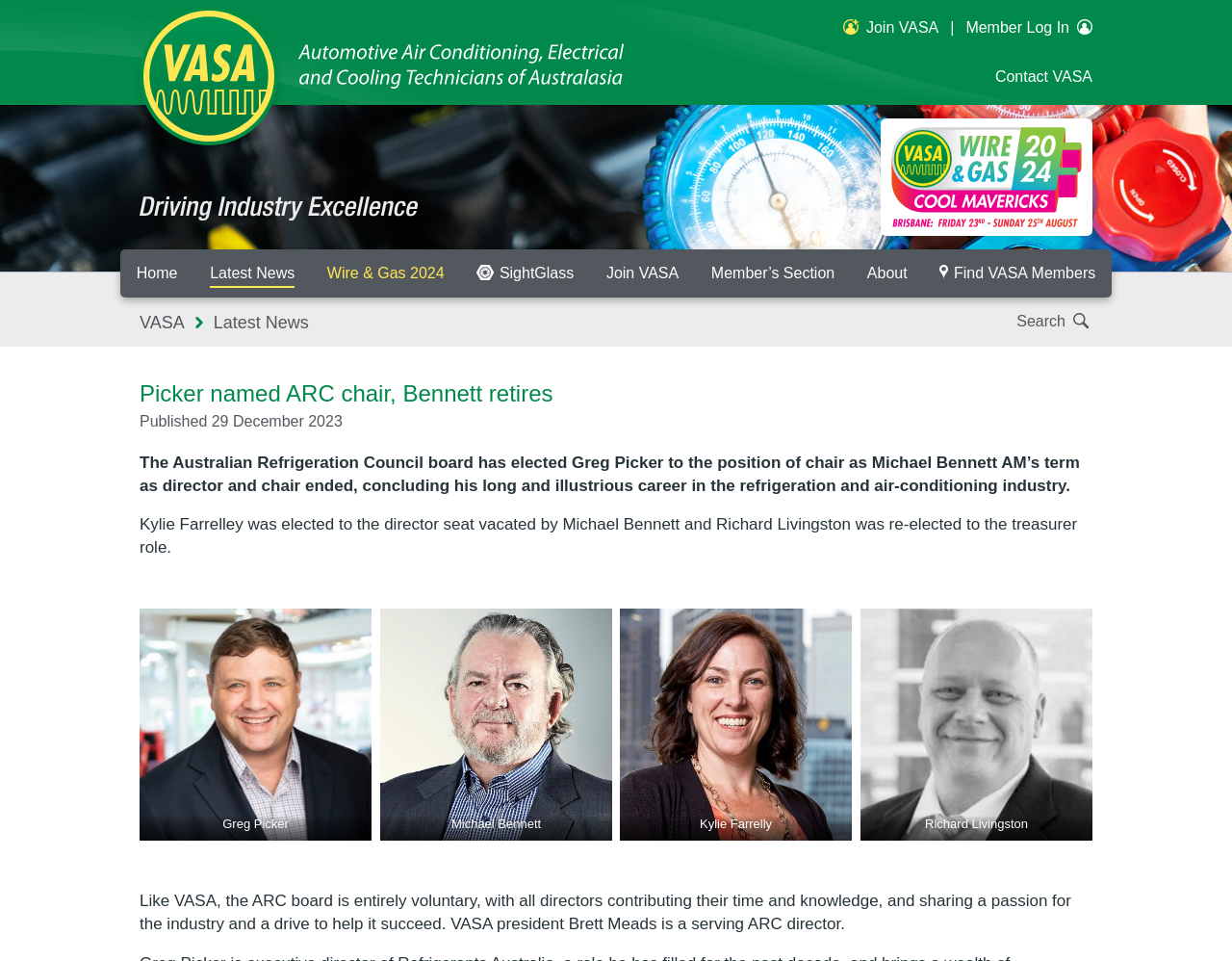Create an in-depth description of the webpage, covering main sections.

This webpage appears to be a news article or a blog post from the VASA (Automotive Air Conditioning, Electrical and Cooling Technicians of Australasia) website. At the top, there is a navigation menu with links to various sections of the website, including "Home", "Latest News", and "About". 

Below the navigation menu, there is a prominent image with the text "Driving Industry Excellence" and a link to "VASA" next to it. 

The main content of the webpage is an article with the title "Picker named ARC chair, Bennett retires". The article is divided into several paragraphs, with the first paragraph describing the election of Greg Picker as the chair of the Australian Refrigeration Council (ARC) board and the retirement of Michael Bennett. 

There are four figures with captions in the article, each featuring a person: Greg Picker, Michael Bennett, Kylie Farrelley, and Richard Livingston. The figures are arranged in a row, taking up most of the width of the webpage.

The article continues with more paragraphs, discussing the election of Kylie Farrelley to the director seat and Richard Livingston's re-election as treasurer. The final paragraph mentions that the ARC board is entirely voluntary, with all directors contributing their time and knowledge.

On the right side of the webpage, there are several links, including "Join VASA", "Member Log In", and "Contact VASA". There is also a search button at the bottom right corner.